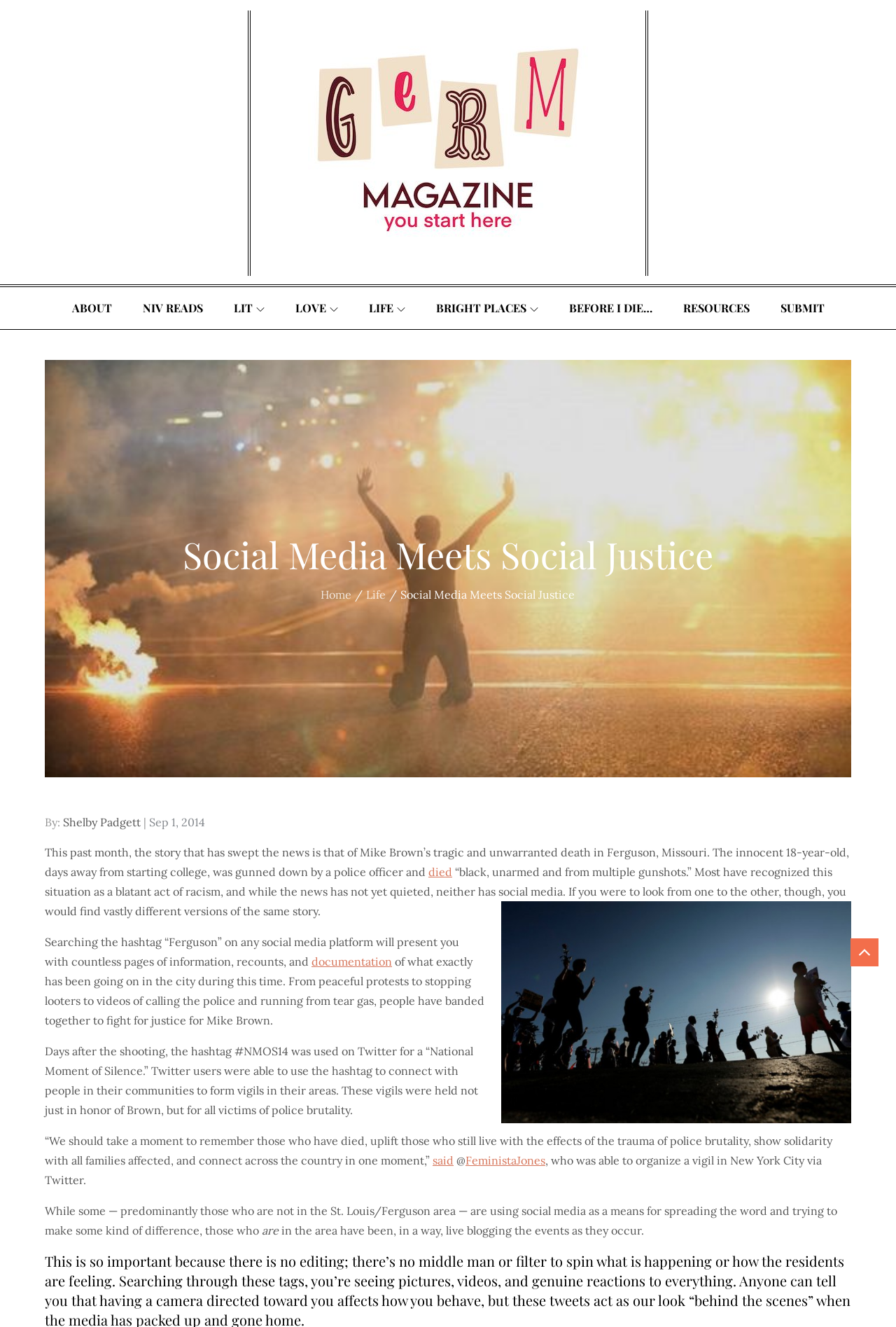Highlight the bounding box coordinates of the element that should be clicked to carry out the following instruction: "Read the article by Shelby Padgett". The coordinates must be given as four float numbers ranging from 0 to 1, i.e., [left, top, right, bottom].

[0.07, 0.614, 0.157, 0.625]